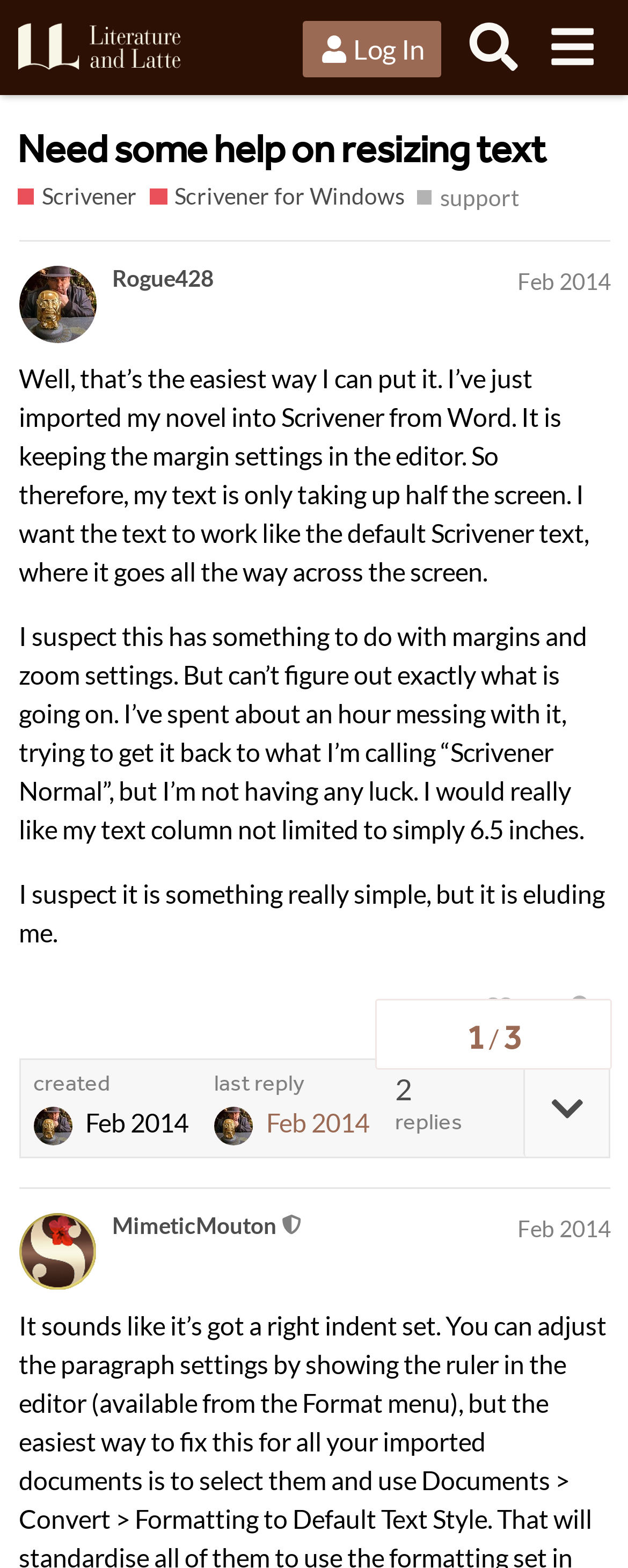Give a one-word or short-phrase answer to the following question: 
What is the username of the moderator?

MimeticMouton